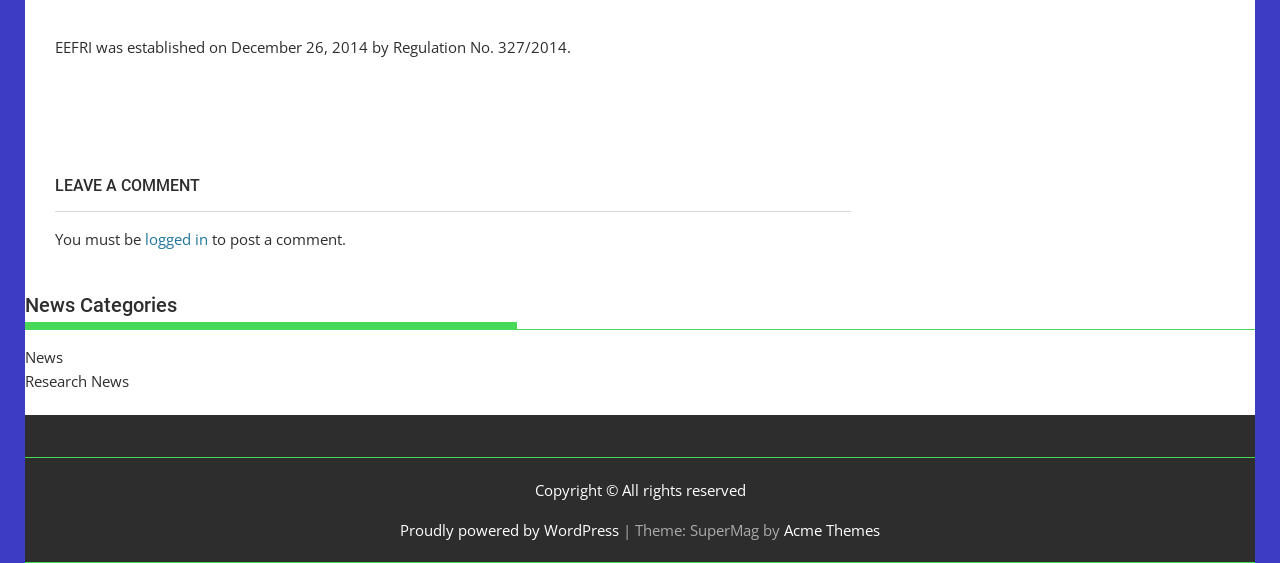Predict the bounding box of the UI element that fits this description: "Research News".

[0.02, 0.659, 0.101, 0.694]